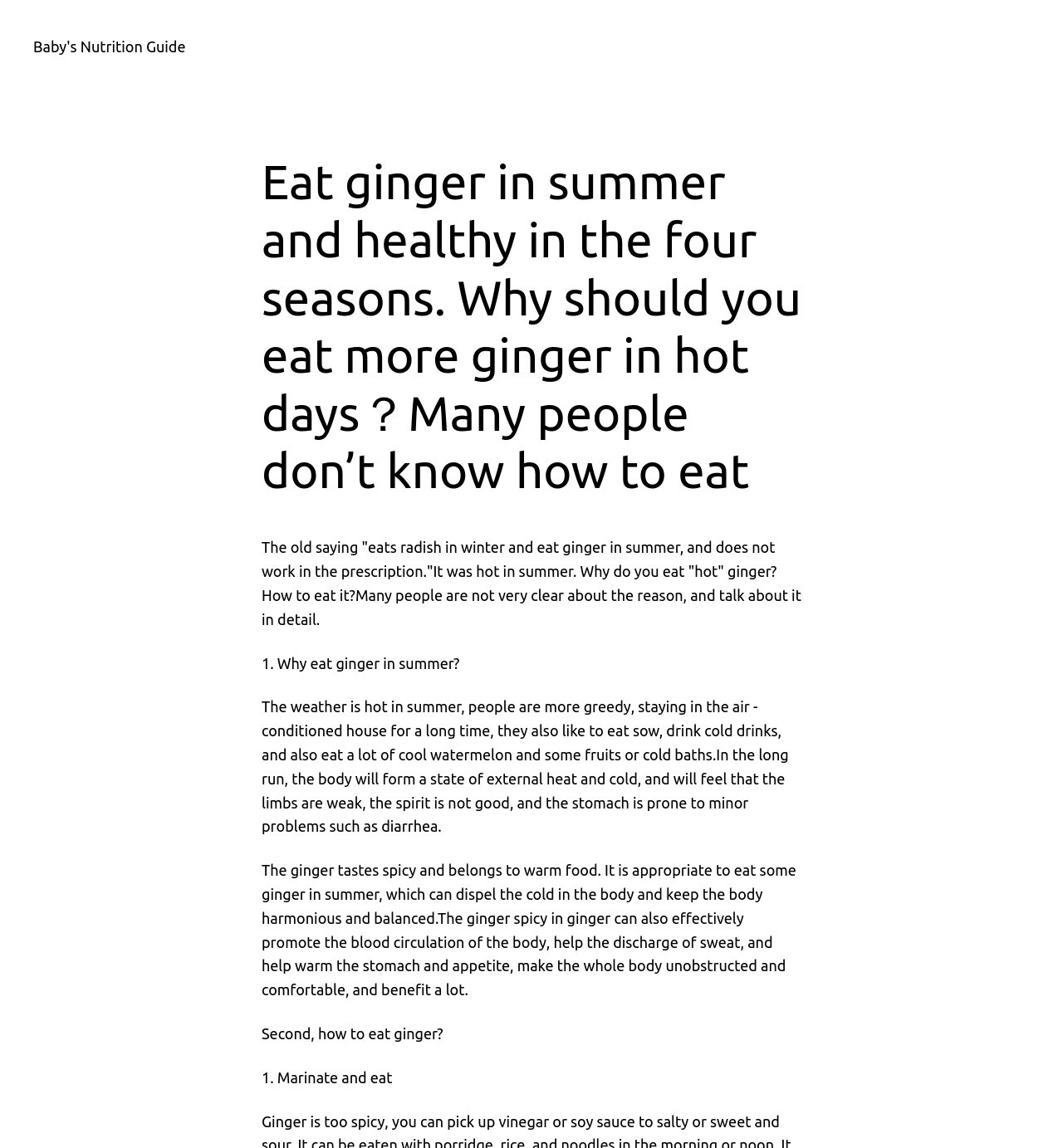Please provide a comprehensive response to the question below by analyzing the image: 
Why eat ginger in summer?

According to the webpage, eating ginger in summer can dispel the cold in the body and keep the body harmonious and balanced, as ginger tastes spicy and belongs to warm food.